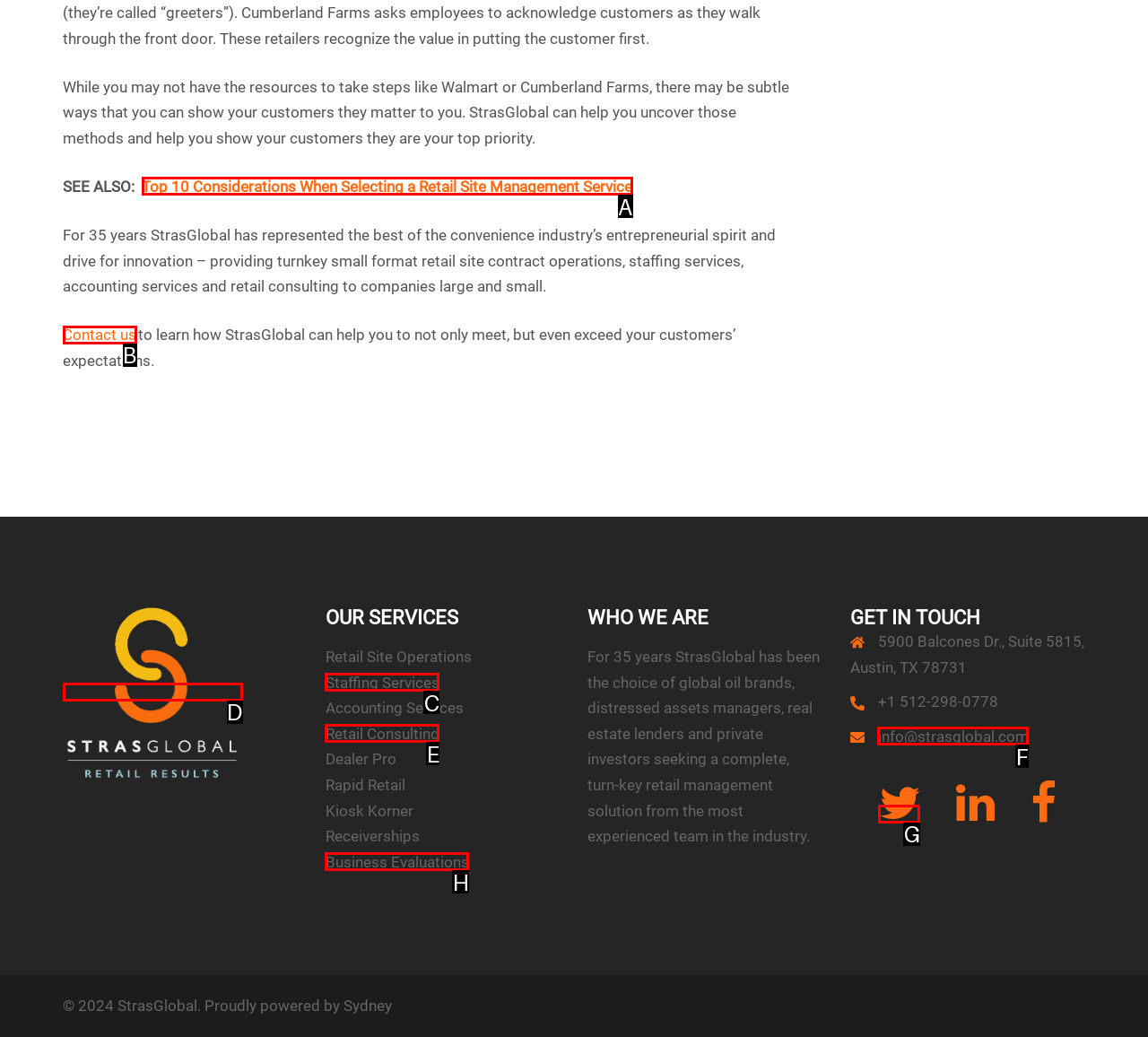Select the appropriate option that fits: alt="StrasGlobal Retail Management Services"
Reply with the letter of the correct choice.

D